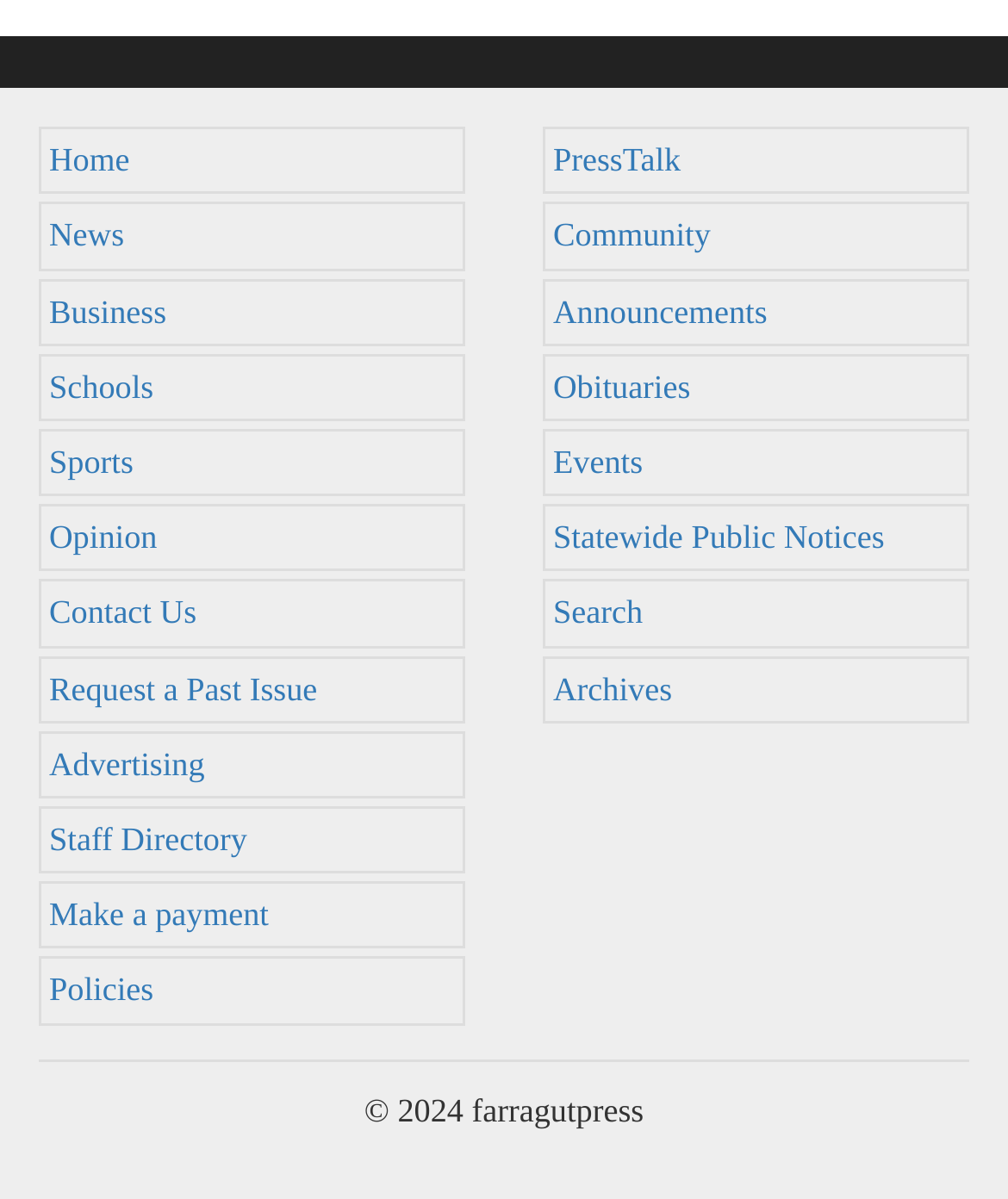Please identify the bounding box coordinates of the area I need to click to accomplish the following instruction: "read news".

[0.049, 0.182, 0.123, 0.212]